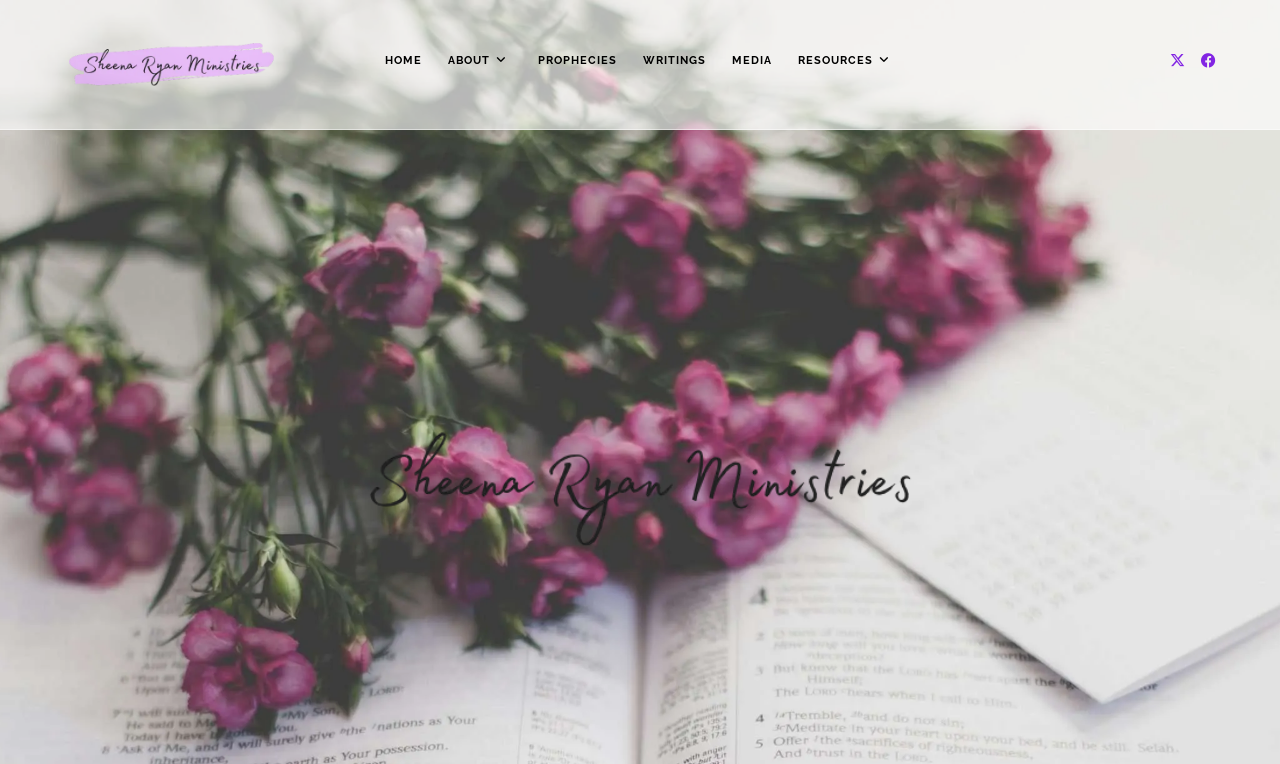Provide a thorough description of the webpage you see.

The webpage is about Sheena Ryan Ministries, with a prominent logo image at the top left corner, accompanied by a link with the same name. Below the logo, there is a horizontal navigation menu with six links: HOME, ABOUT, PROPHECIES, WRITINGS, MEDIA, and RESOURCES. These links are evenly spaced and take up the majority of the top section of the page.

At the top right corner, there are social media links, including X and Facebook, which open in a new tab when clicked. 

The main content of the page is occupied by a large image, which takes up most of the page's real estate, starting from the middle and extending to the bottom. The image is likely a background image or a hero image, and it does not have any descriptive text associated with it.